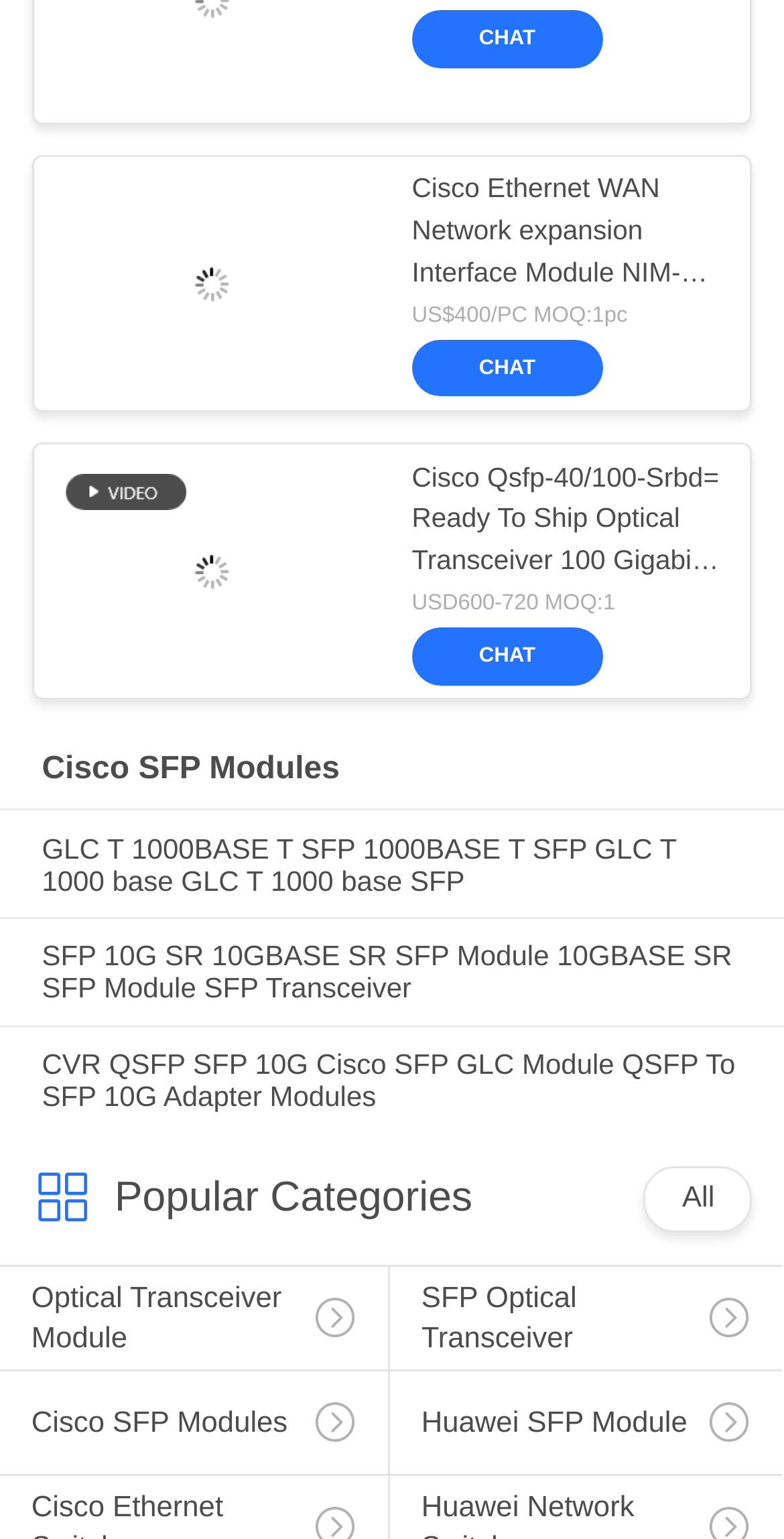Identify the bounding box coordinates of the clickable region to carry out the given instruction: "Explore Cisco SFP Modules".

[0.053, 0.488, 0.947, 0.512]